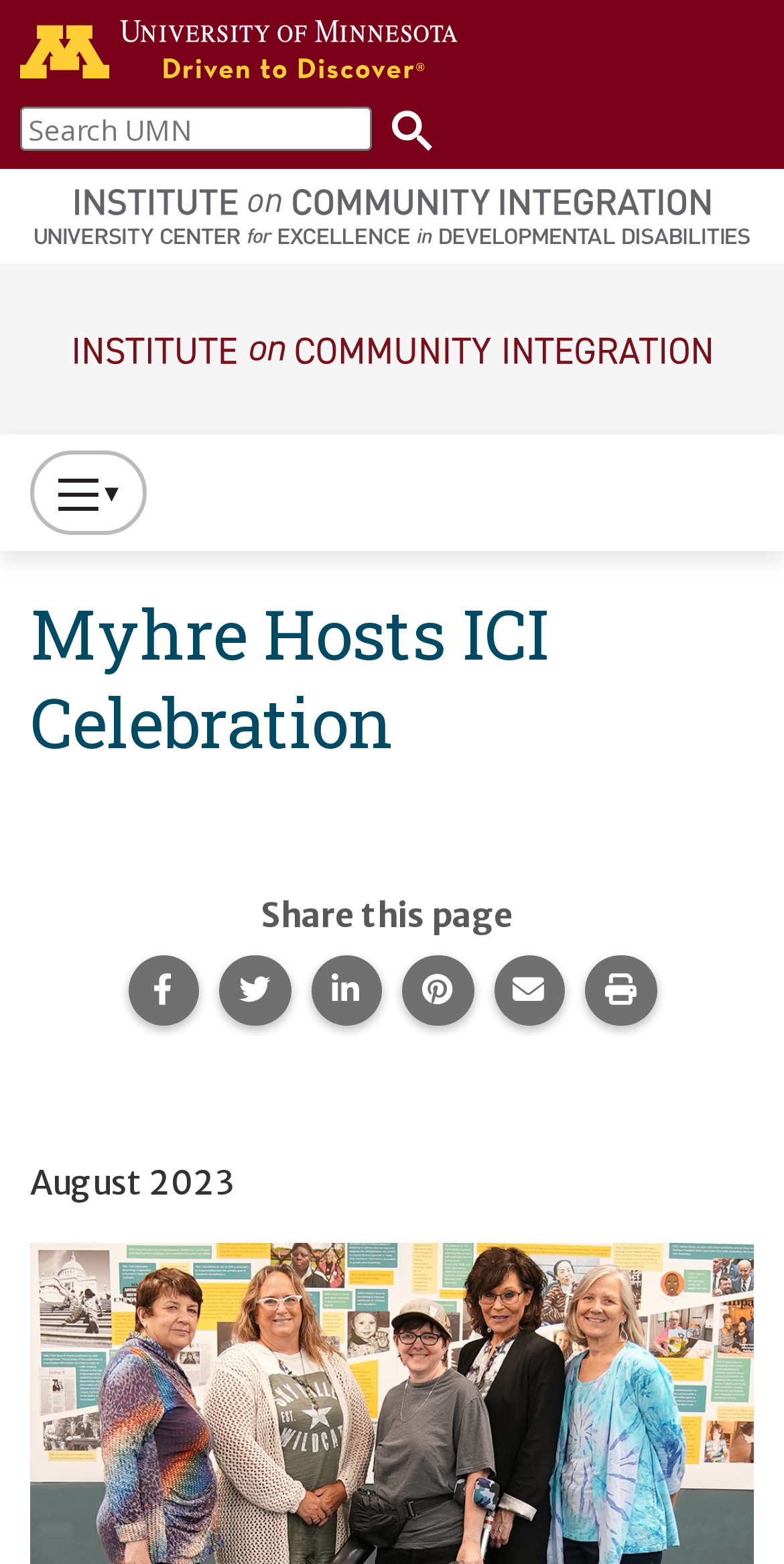Please pinpoint the bounding box coordinates for the region I should click to adhere to this instruction: "Learn about Top 10 Best Cordless Drills".

None